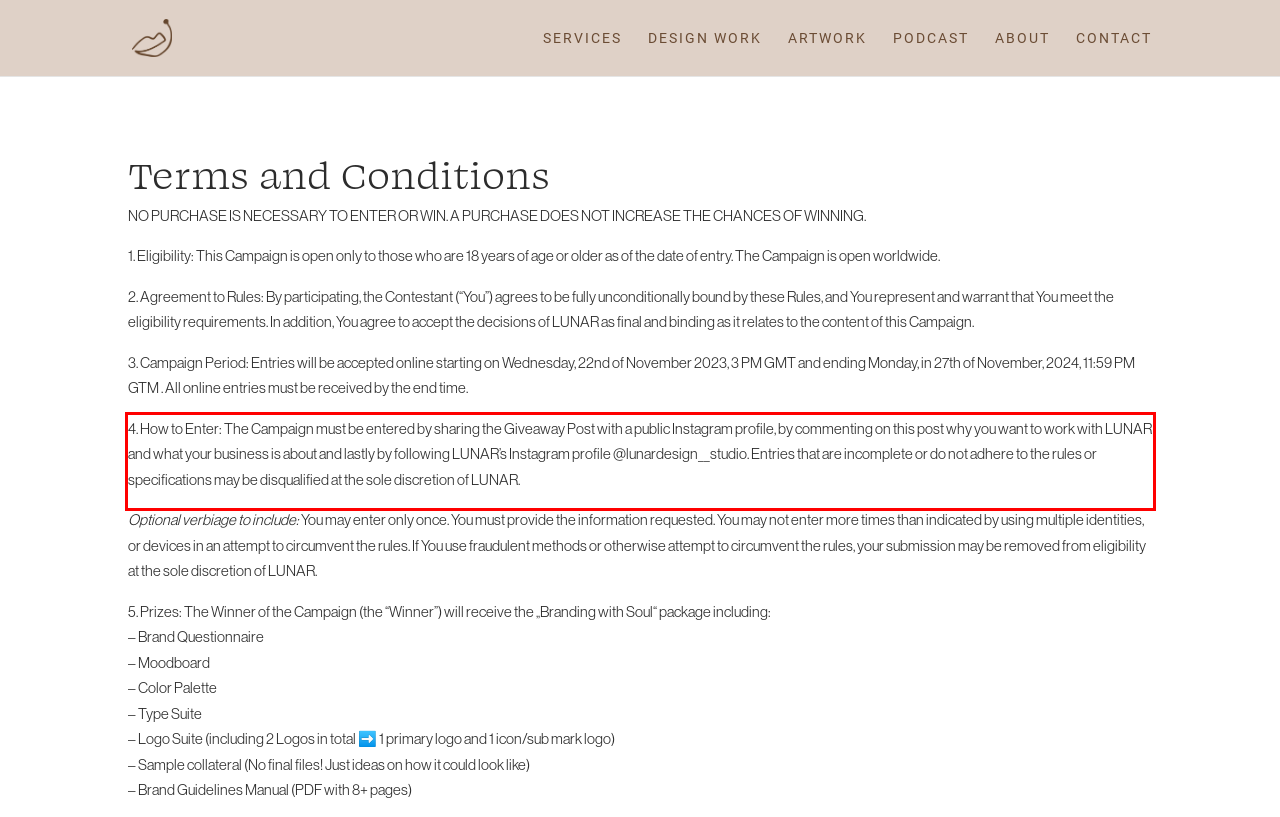Within the screenshot of the webpage, locate the red bounding box and use OCR to identify and provide the text content inside it.

4. How to Enter: The Campaign must be entered by sharing the Giveaway Post with a public Instagram profile, by commenting on this post why you want to work with LUNAR and what your business is about and lastly by following LUNAR’s Instagram profile @lunardesign__studio. Entries that are incomplete or do not adhere to the rules or specifications may be disqualified at the sole discretion of LUNAR.